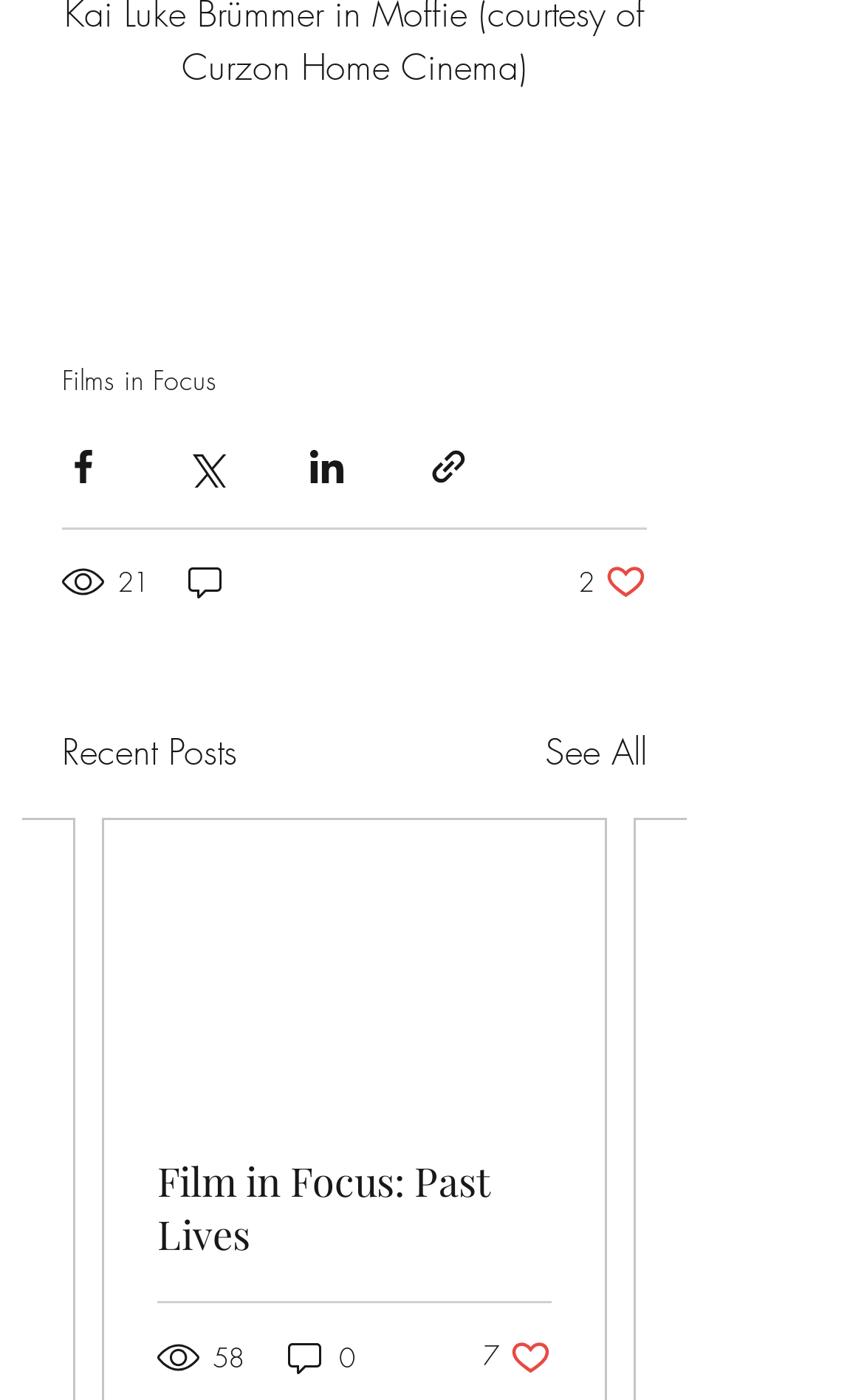How many recent posts are listed?
Look at the image and answer the question with a single word or phrase.

1